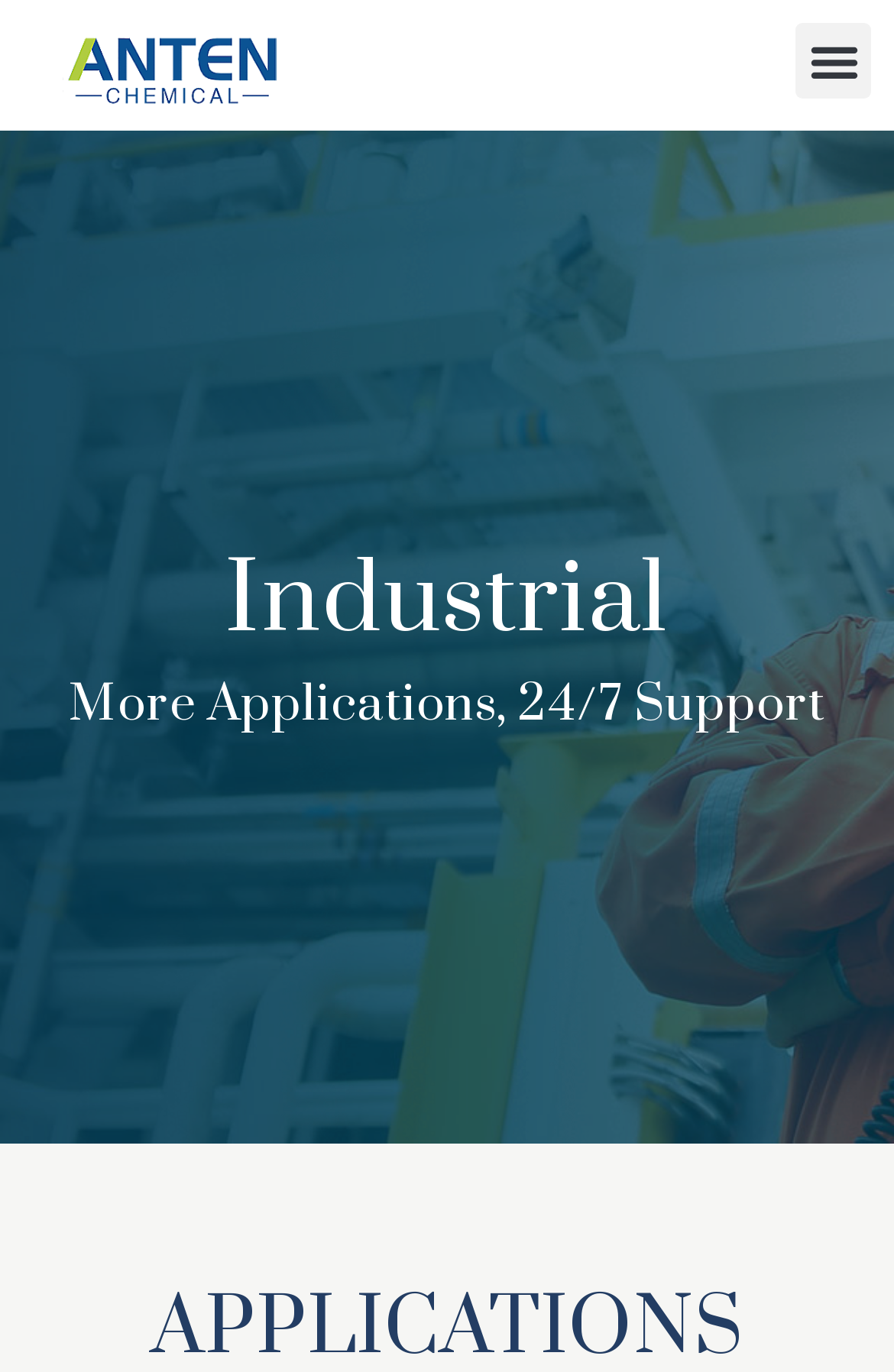Identify the bounding box of the UI element that matches this description: "菜单".

[0.89, 0.017, 0.974, 0.072]